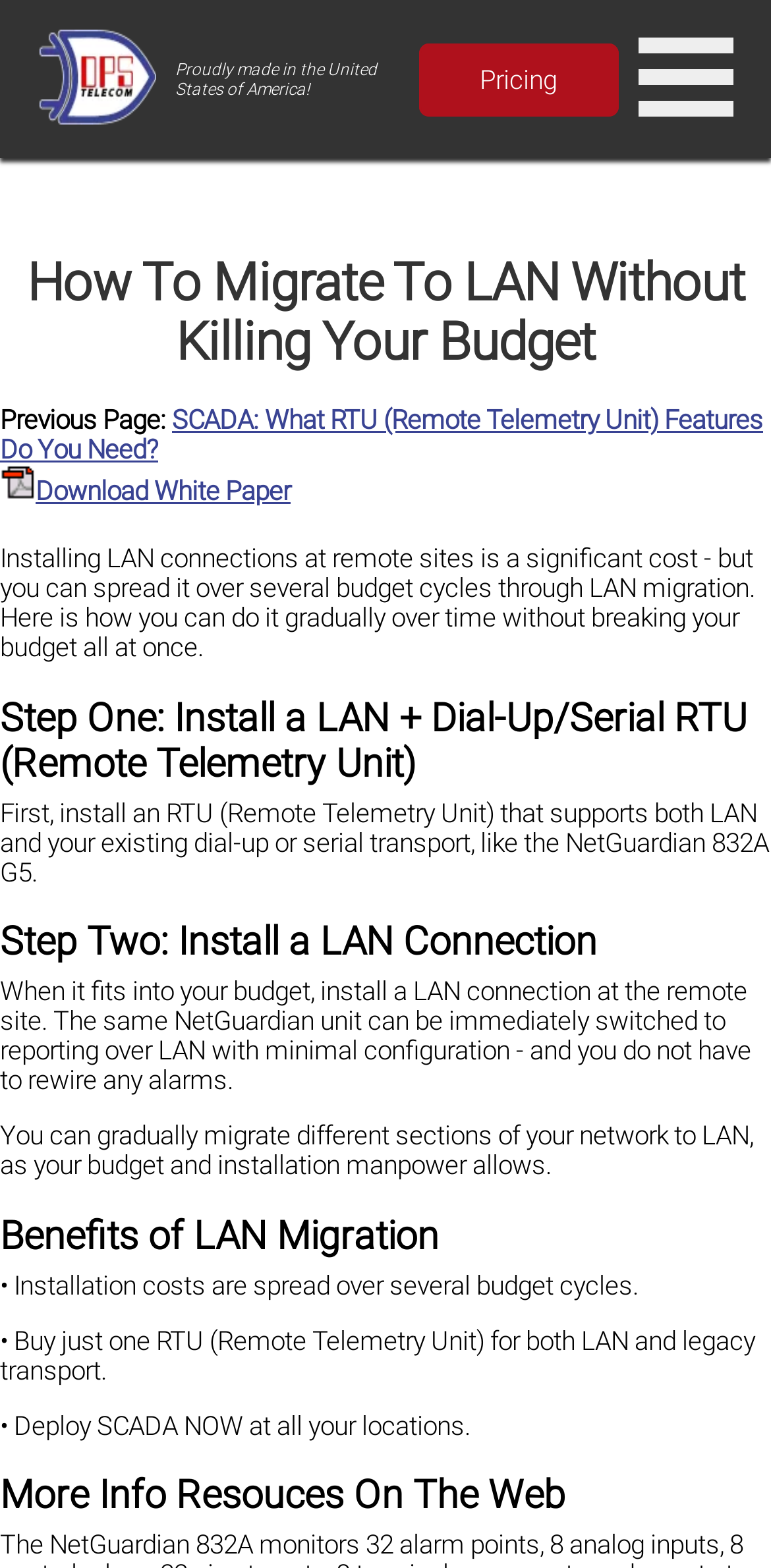What is the logo at the top left corner?
With the help of the image, please provide a detailed response to the question.

I found the logo at the top left corner by looking at the bounding box coordinates of the image element, which is [0.05, 0.018, 0.201, 0.079]. The OCR text associated with this element is 'DPS (Digital Prototype Systems) Telecom Fresno Logo'.